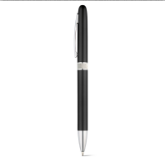How much does the pen weigh?
Relying on the image, give a concise answer in one word or a brief phrase.

8 grams